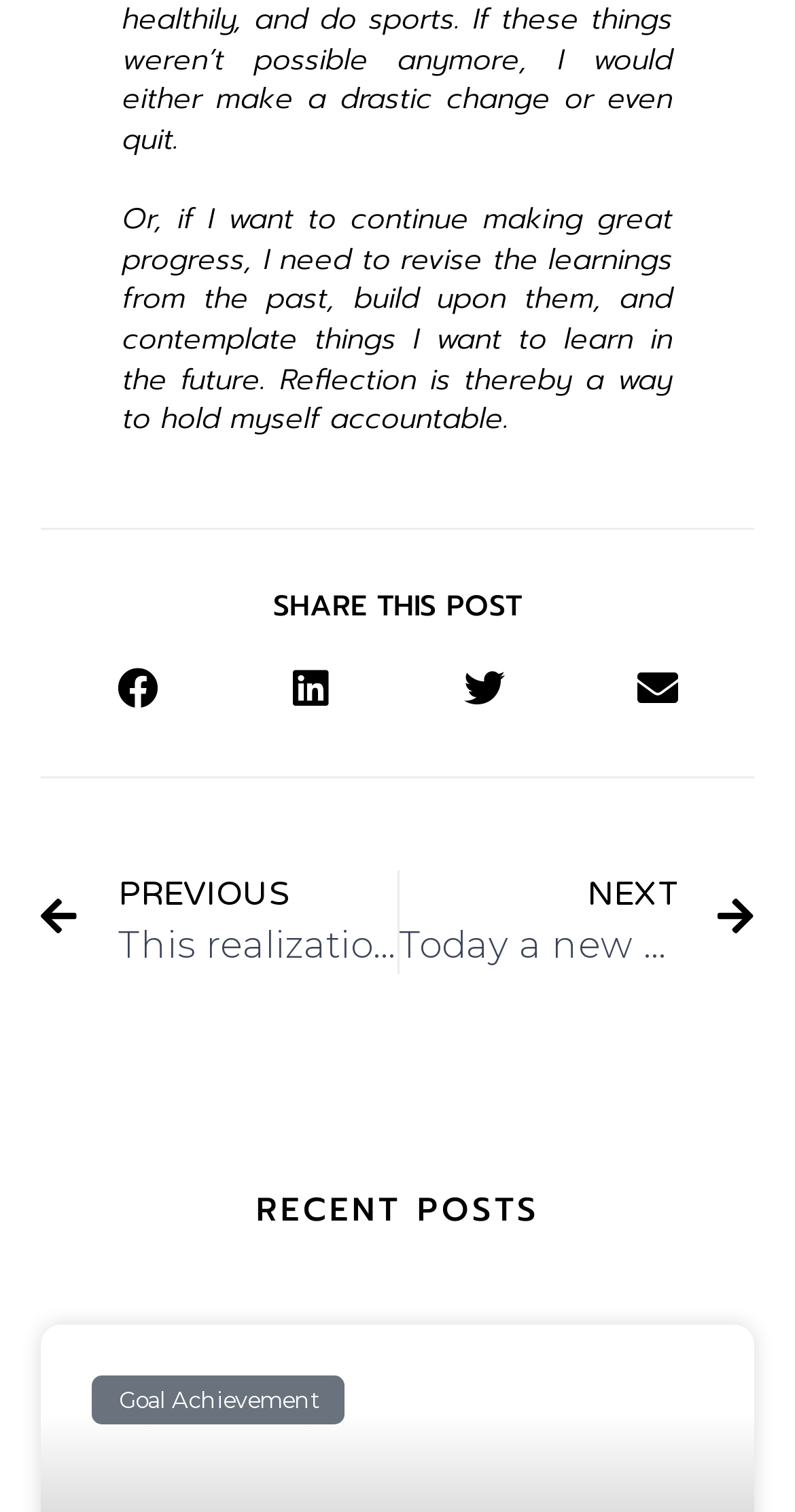Using floating point numbers between 0 and 1, provide the bounding box coordinates in the format (top-left x, top-left y, bottom-right x, bottom-right y). Locate the UI element described here: aria-label="Share on linkedin"

[0.333, 0.425, 0.449, 0.486]